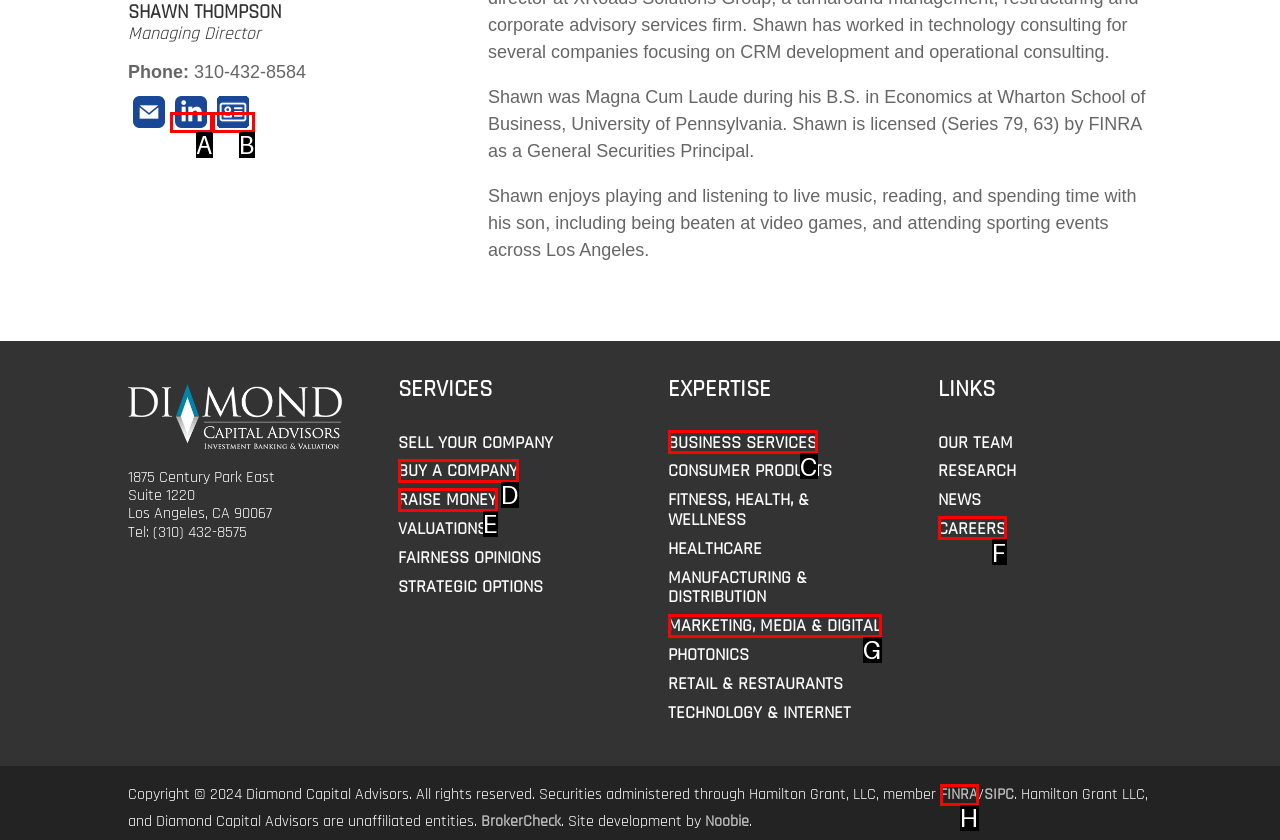Determine which UI element matches this description: Marketing, Media & Digital
Reply with the appropriate option's letter.

G